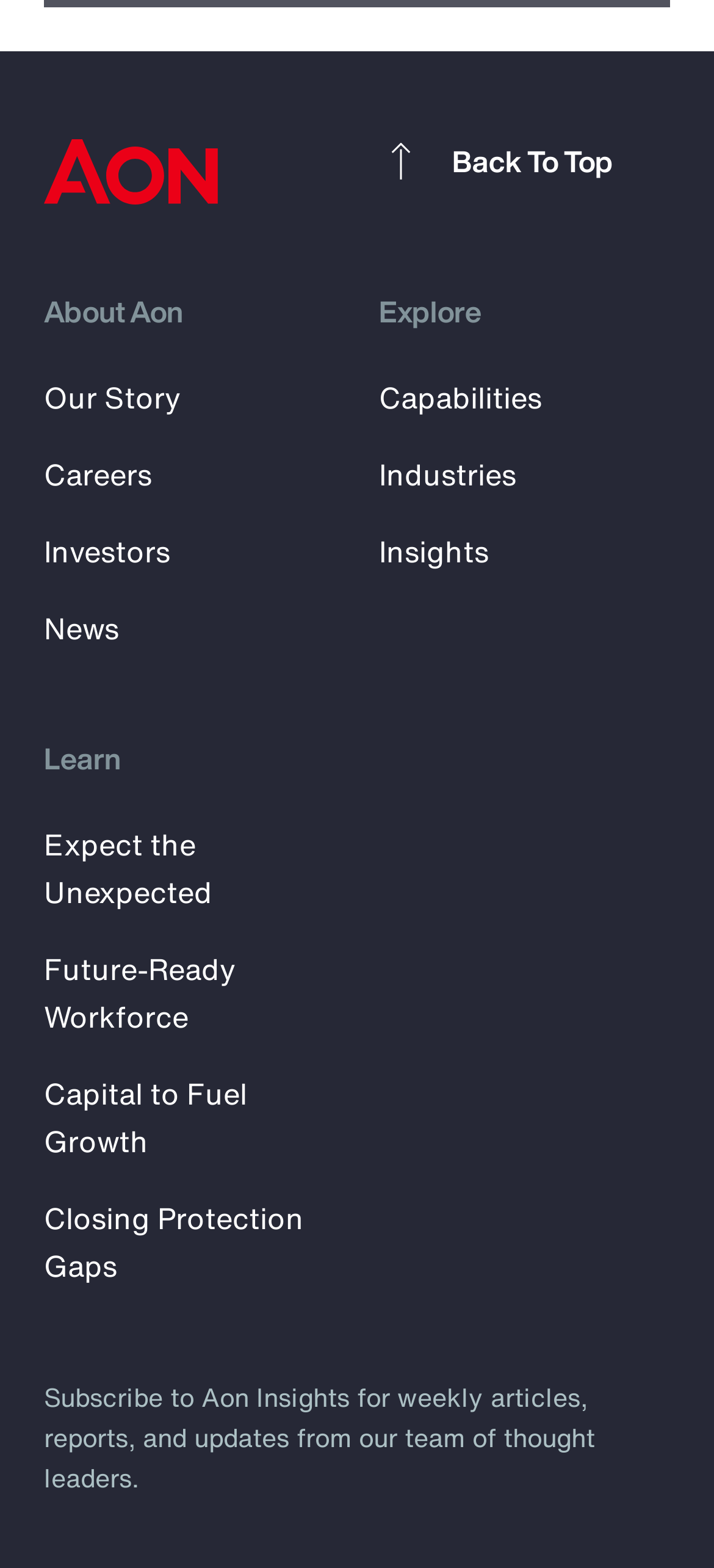Use a single word or phrase to answer the question:
How many links are there in the webpage?

11